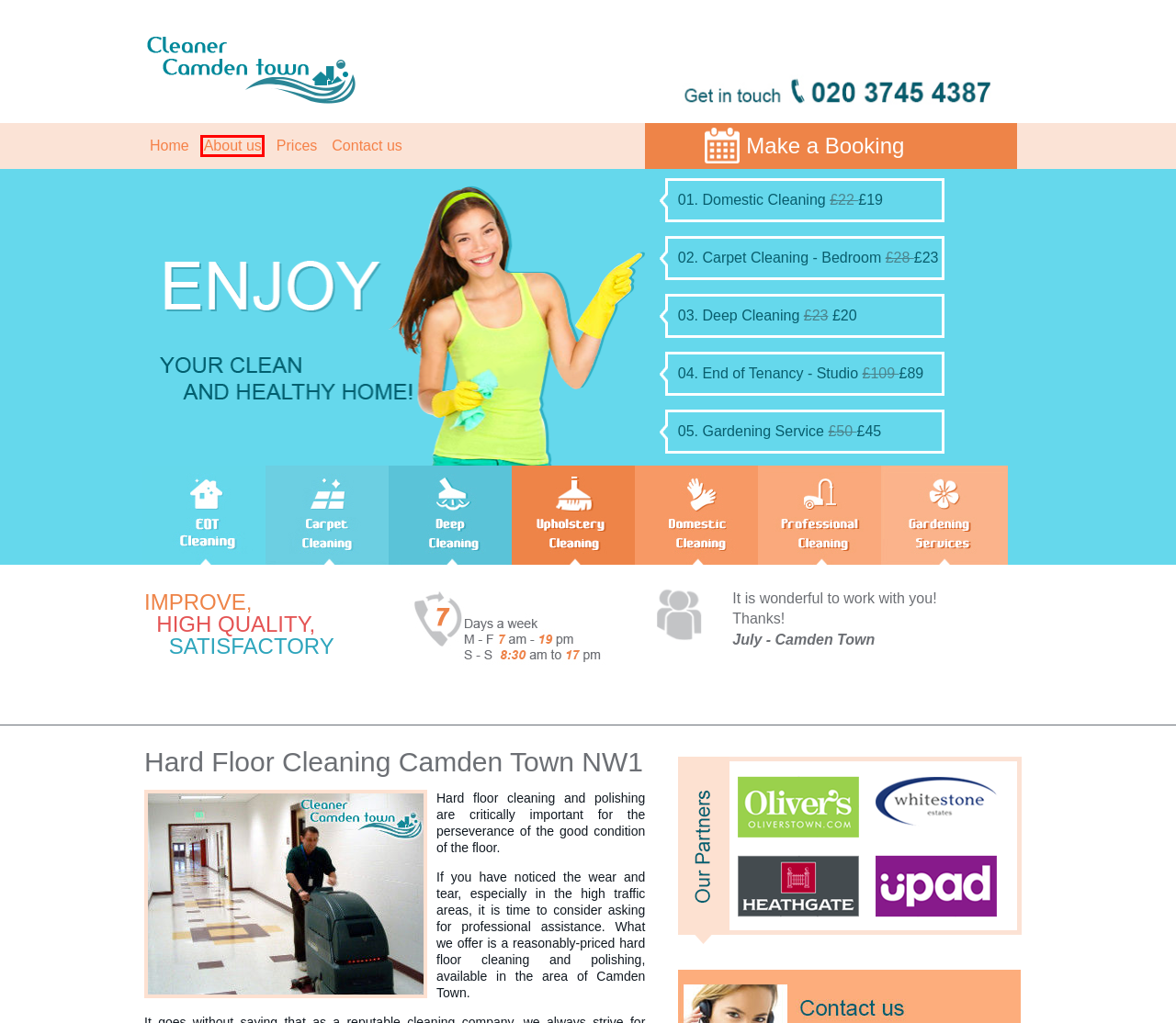After examining the screenshot of a webpage with a red bounding box, choose the most accurate webpage description that corresponds to the new page after clicking the element inside the red box. Here are the candidates:
A. Cleaner Camden Town - End of Tenancy & Carpet Cleaning Camden Town NW1
B. Car Upholstery Cleaning Camden Town NW1 - Cleaner Camden Town
C. About us - Cleaner Camden Town
D. Prices - Cleaner Camden Town
E. Contact us - Cleaner Camden Town
F. Leather Sofa Cleaning Camden Town NW1 - Cleaner Camden Town
G. Cleaning Services Camden Town NW1
H. After Builders Cleaning Camden Town NW1 - Cleaner Camden Town

C